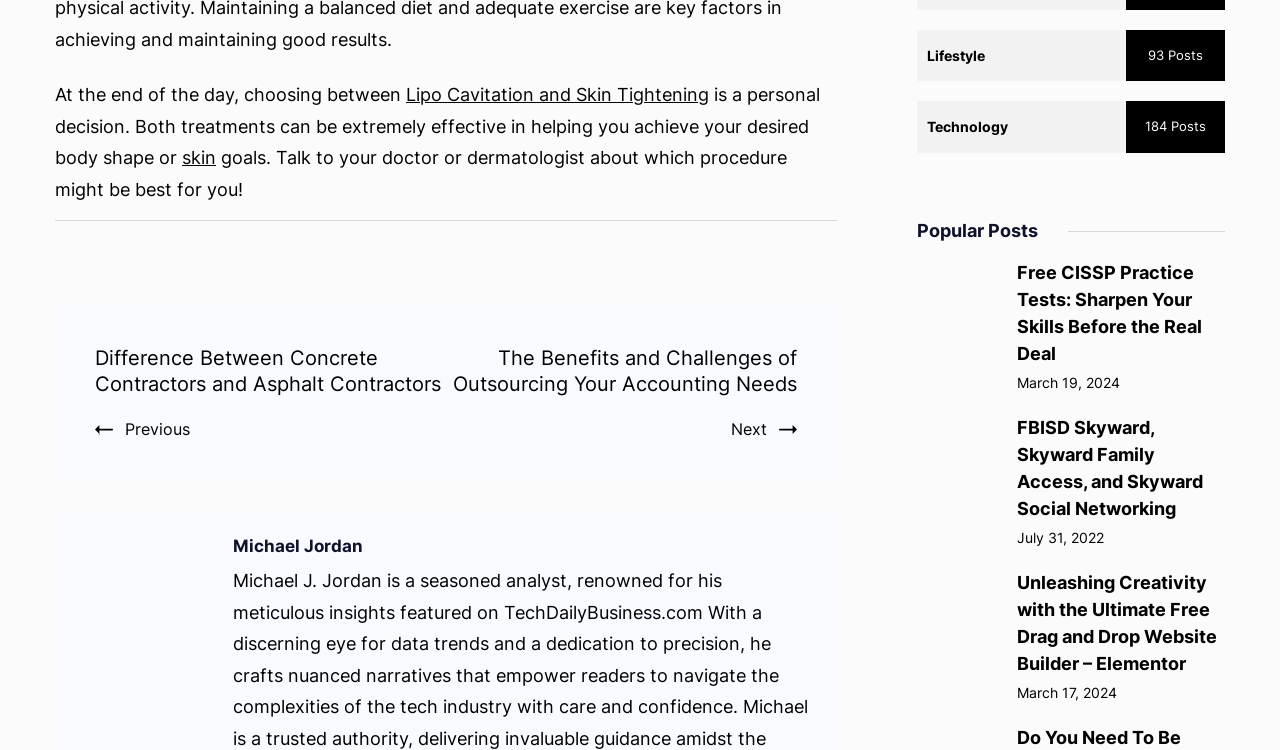Given the element description March 19, 2024, specify the bounding box coordinates of the corresponding UI element in the format (top-left x, top-left y, bottom-right x, bottom-right y). All values must be between 0 and 1.

[0.795, 0.498, 0.875, 0.521]